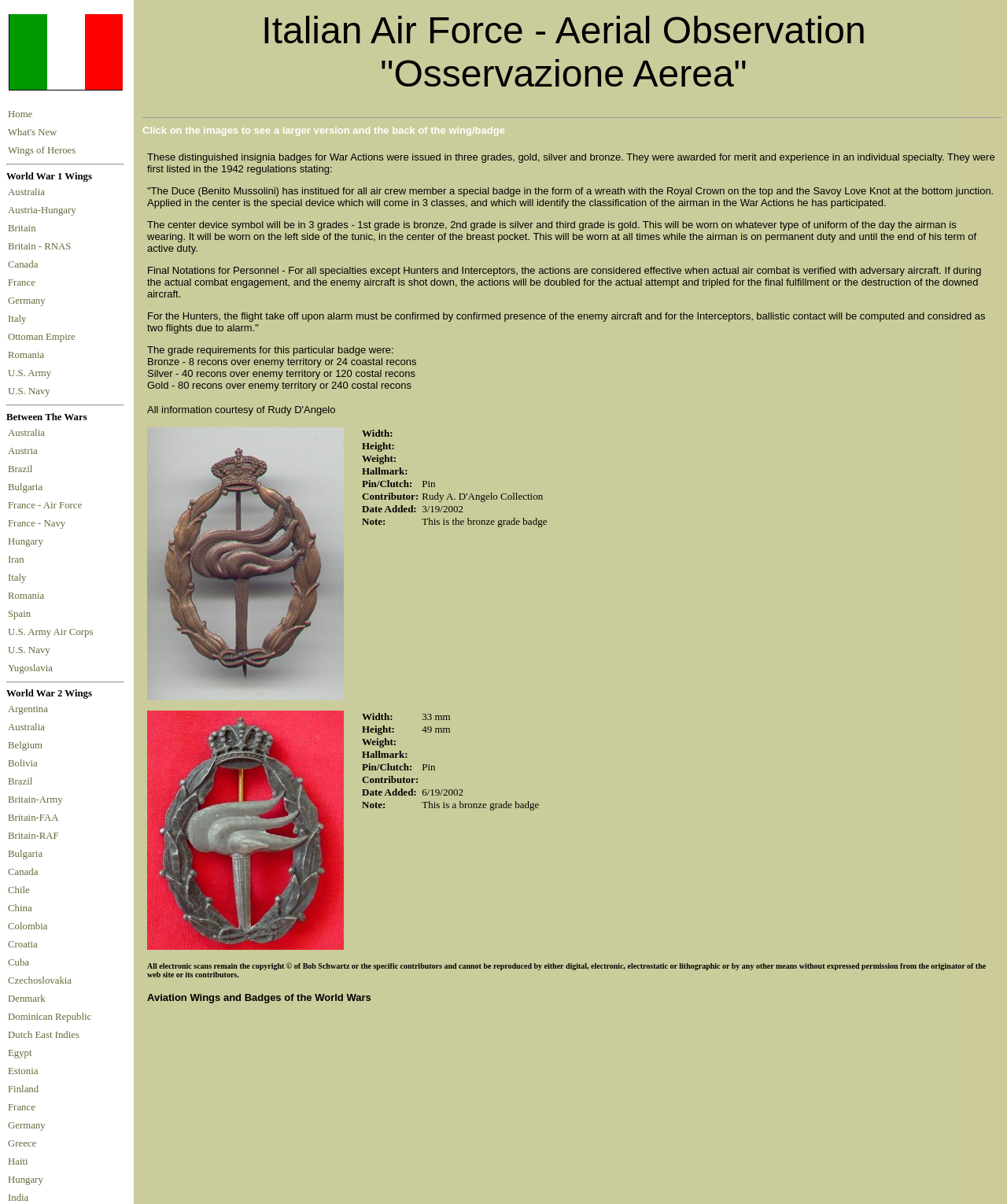Identify the bounding box coordinates of the region that needs to be clicked to carry out this instruction: "Click on the bronze grade badge image". Provide these coordinates as four float numbers ranging from 0 to 1, i.e., [left, top, right, bottom].

[0.138, 0.09, 0.998, 0.863]